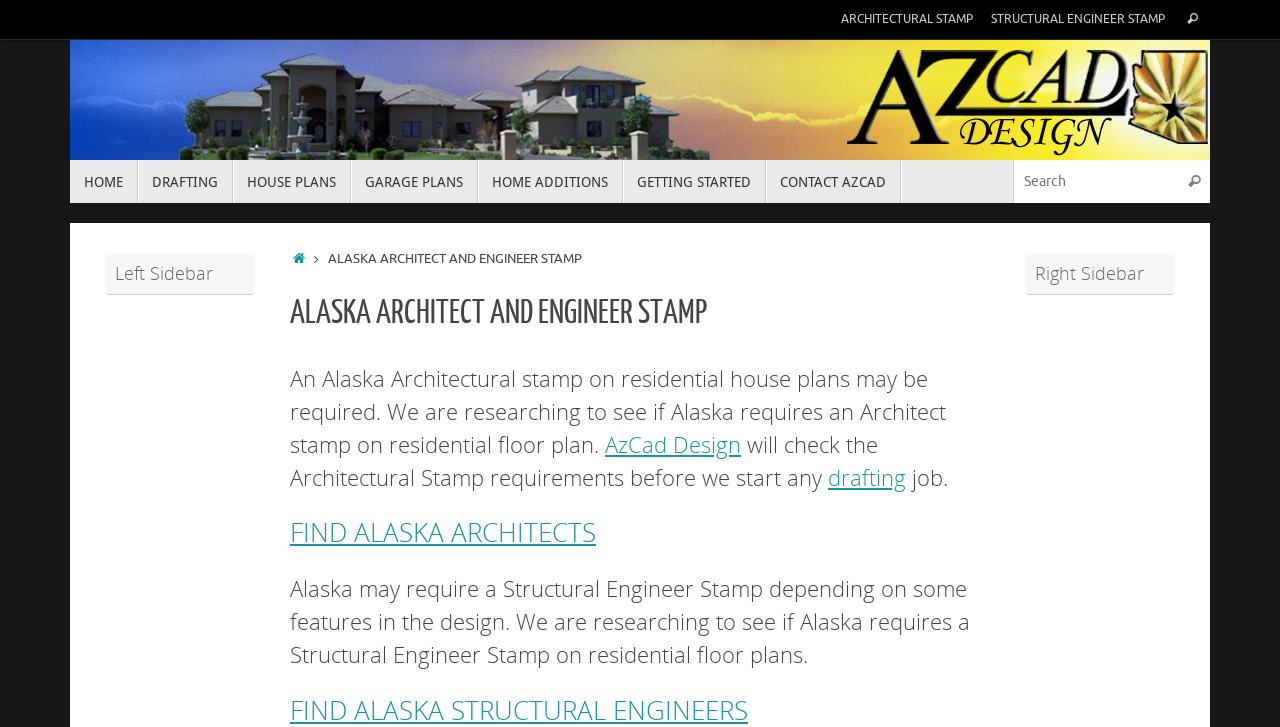Give a short answer to this question using one word or a phrase:
What is the topic of the webpage?

Alaska Architect and Engineer Stamp